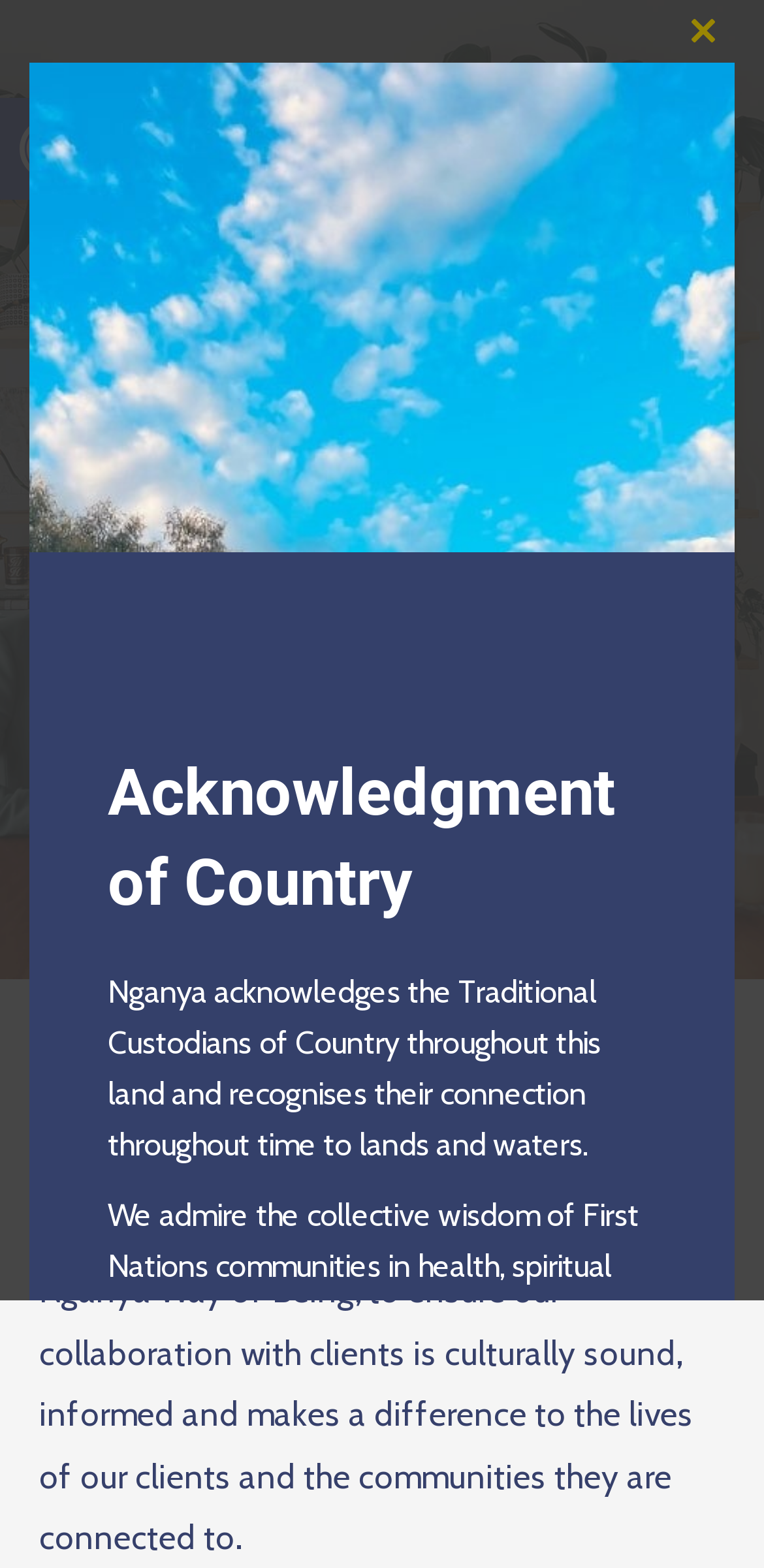Give a succinct answer to this question in a single word or phrase: 
What is acknowledged by Nganya?

Traditional Custodians of Country